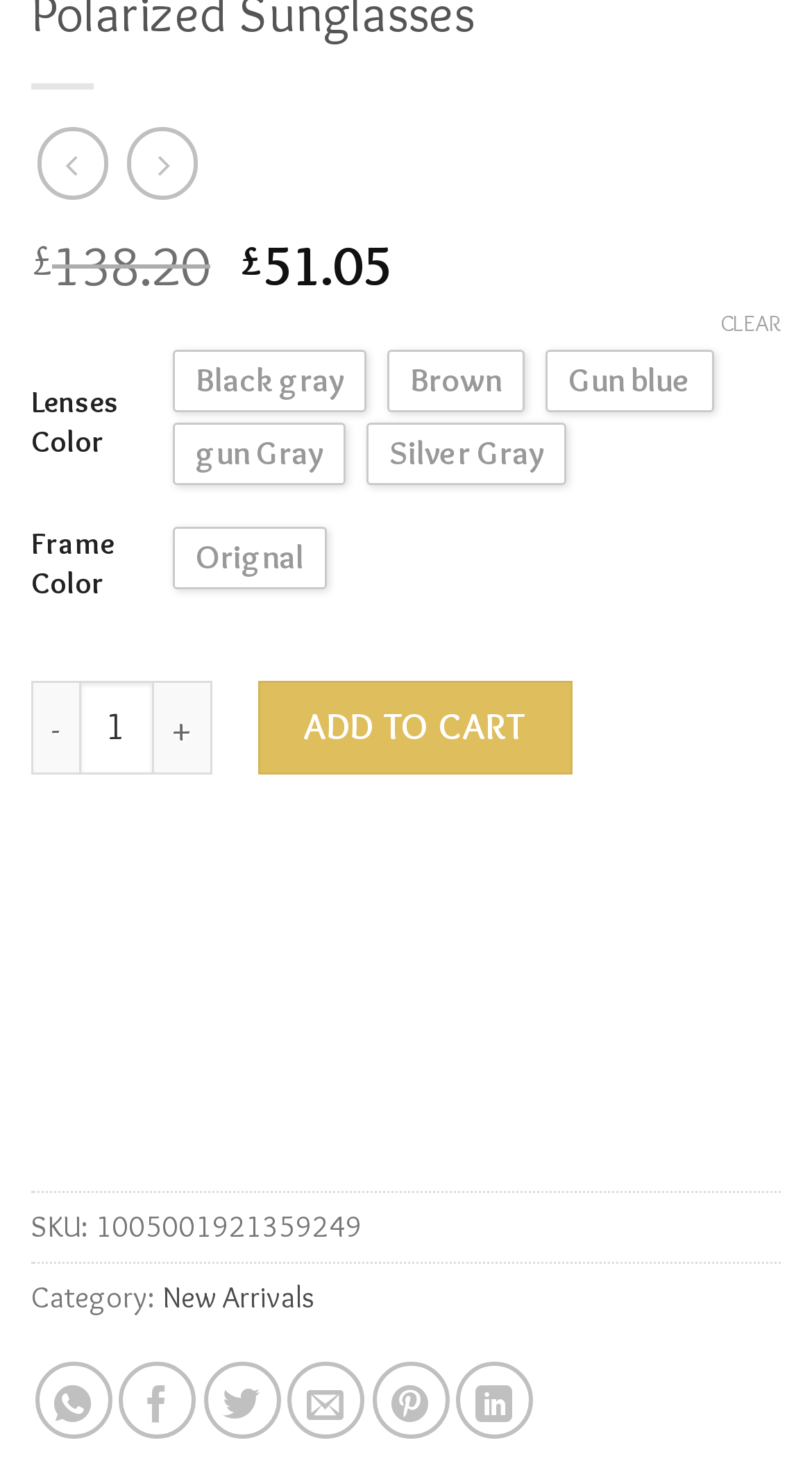Answer with a single word or phrase: 
What is the original price of the product?

£138.20